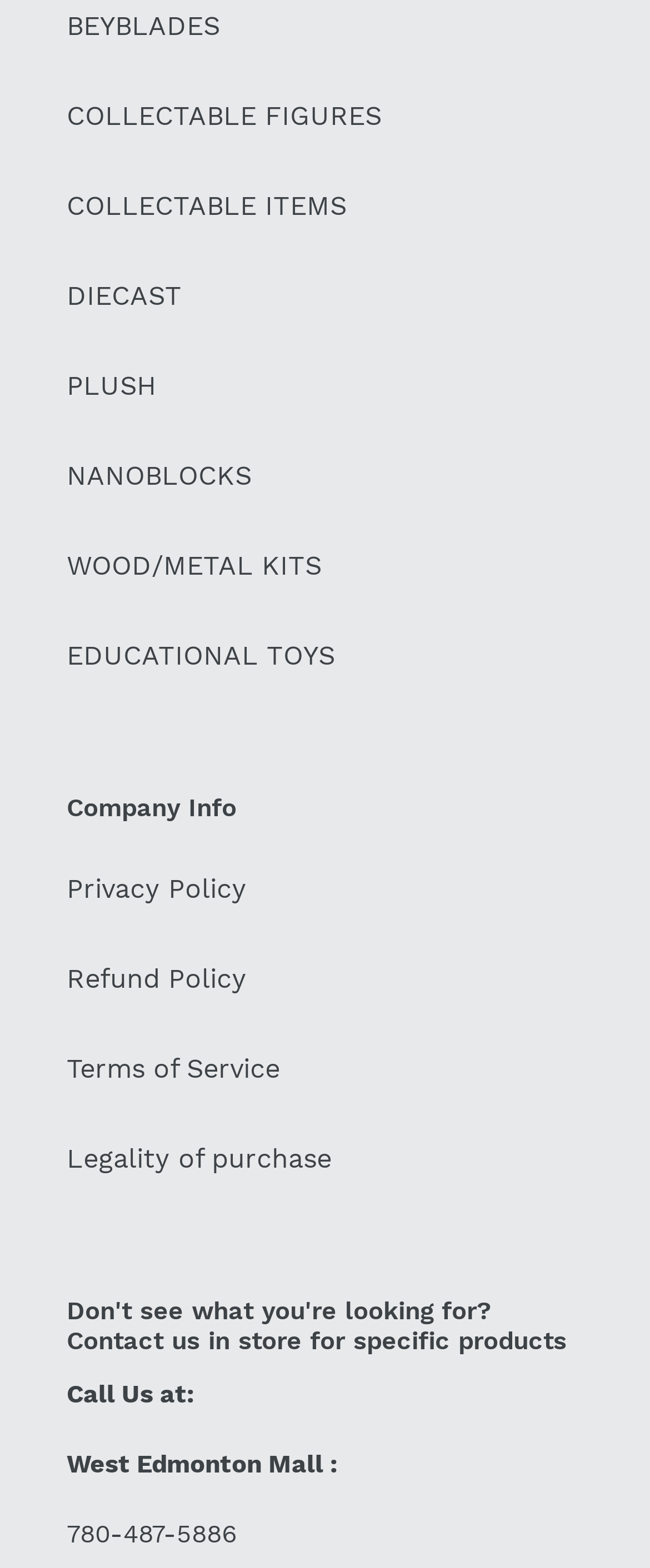What is the location of the mall?
Please answer the question as detailed as possible based on the image.

The StaticText element 'West Edmonton Mall :' is located near the bottom of the webpage, suggesting that the mall is located in West Edmonton.